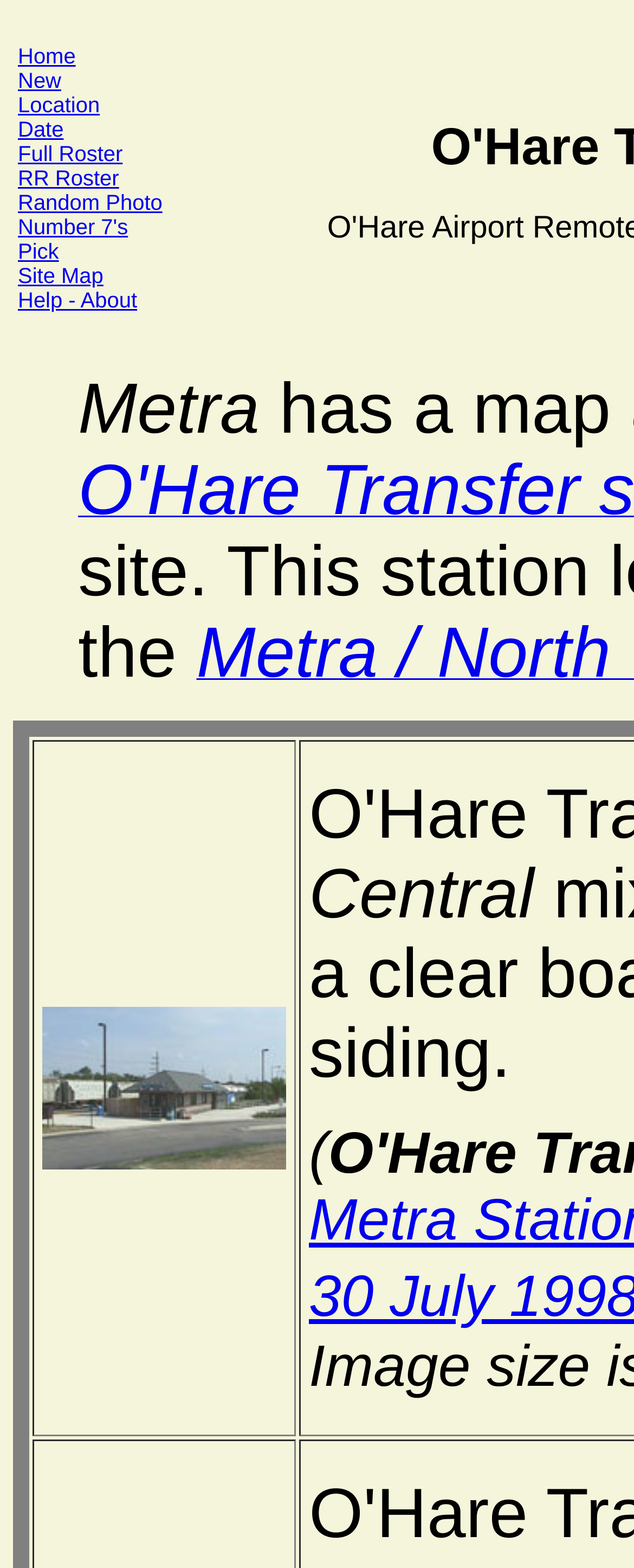Elaborate on the webpage's design and content in a detailed caption.

The webpage appears to be a photography website focused on digital camera railroad photographs taken in the Chicagoland area. At the top, there is a navigation menu with 10 links, including "Home", "New", "Location", "Date", "Full Roster", "RR Roster", "Random Photo", "Number 7's Pick", "Site Map", and "Help - About". These links are aligned horizontally and take up a significant portion of the top section of the page.

Below the navigation menu, there is a prominent text "Metra" centered on the page. Underneath the "Metra" text, there is a grid cell containing a photograph with the filename "98730d21.jpg". The image takes up most of the page's width and is positioned near the center of the page. Above the image, there is a link to the image itself, allowing users to access the image directly.

At the bottom of the page, there is a text "Image size" which provides information about the dimensions of the displayed image. Overall, the webpage has a simple layout with a focus on showcasing railroad photographs.